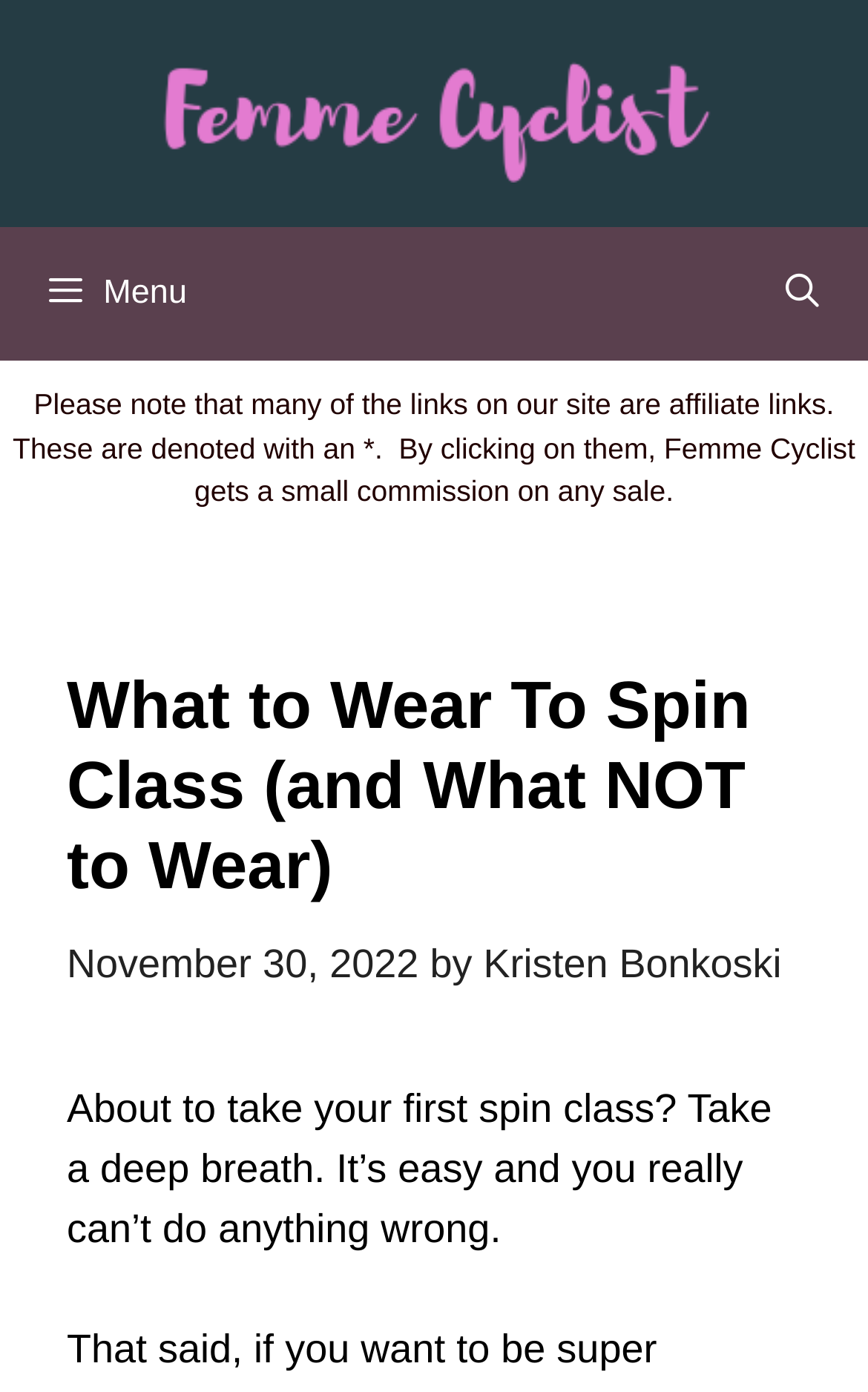Describe all the visual and textual components of the webpage comprehensively.

The webpage is about what to wear to a spin class, with a focus on what not to wear. At the top of the page, there is a banner with the site's name, "Femme Cyclist", accompanied by an image of the same name. Below the banner, there is a navigation menu with a link to open a search bar and a button to expand the primary menu.

Following the navigation menu, there is a notice about affiliate links on the site, which takes up a significant portion of the top section of the page. Below this notice, the main content of the page begins, with a heading that matches the title of the page, "What to Wear To Spin Class (and What NOT to Wear)". The heading is accompanied by the date "November 30, 2022" and the author's name, "Kristen Bonkoski".

The main content of the page starts with a reassuring message, "About to take your first spin class? Take a deep breath. It’s easy and you really can’t do anything wrong." This text is positioned below the heading and author information, and takes up a significant portion of the page.